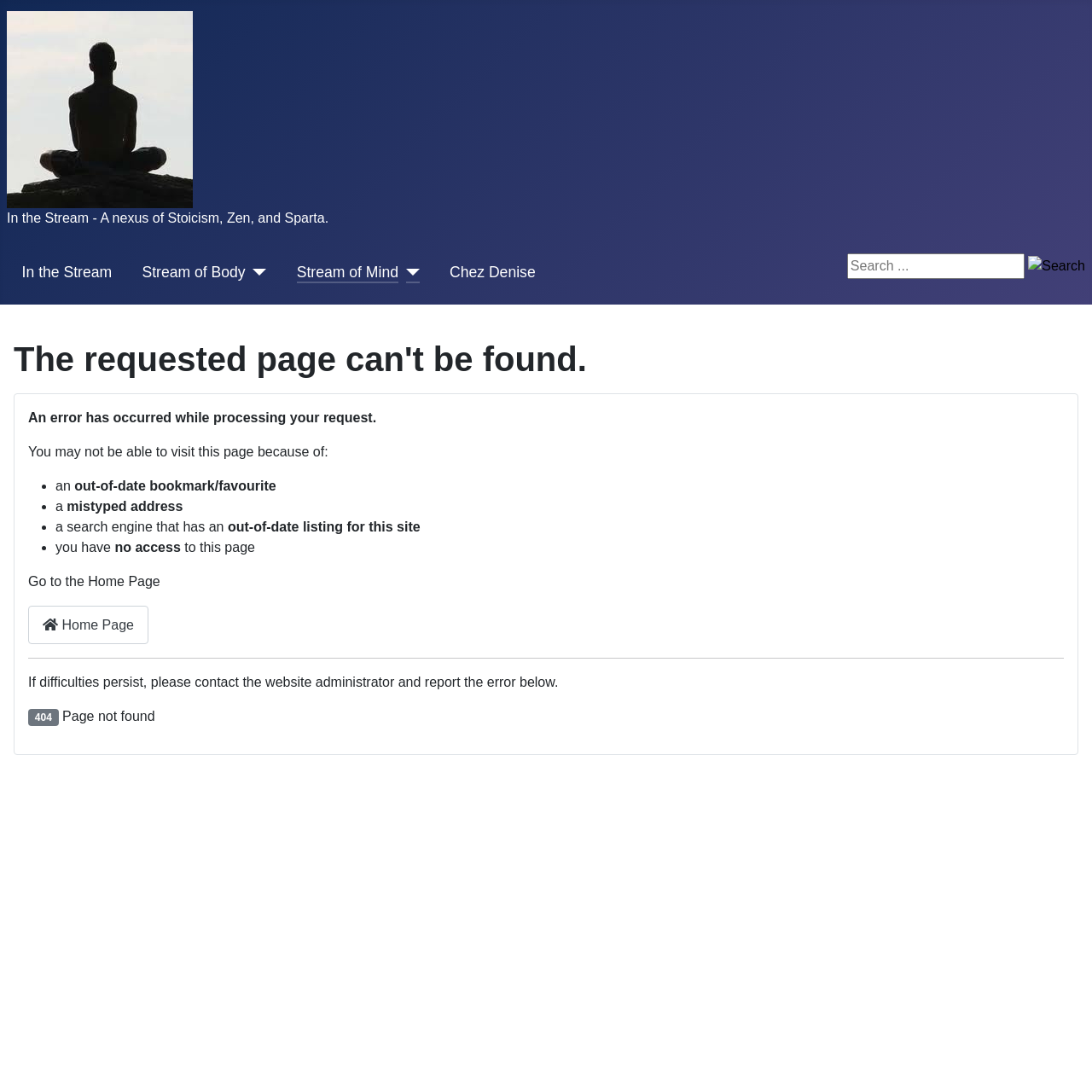Extract the text of the main heading from the webpage.

The requested page can't be found.